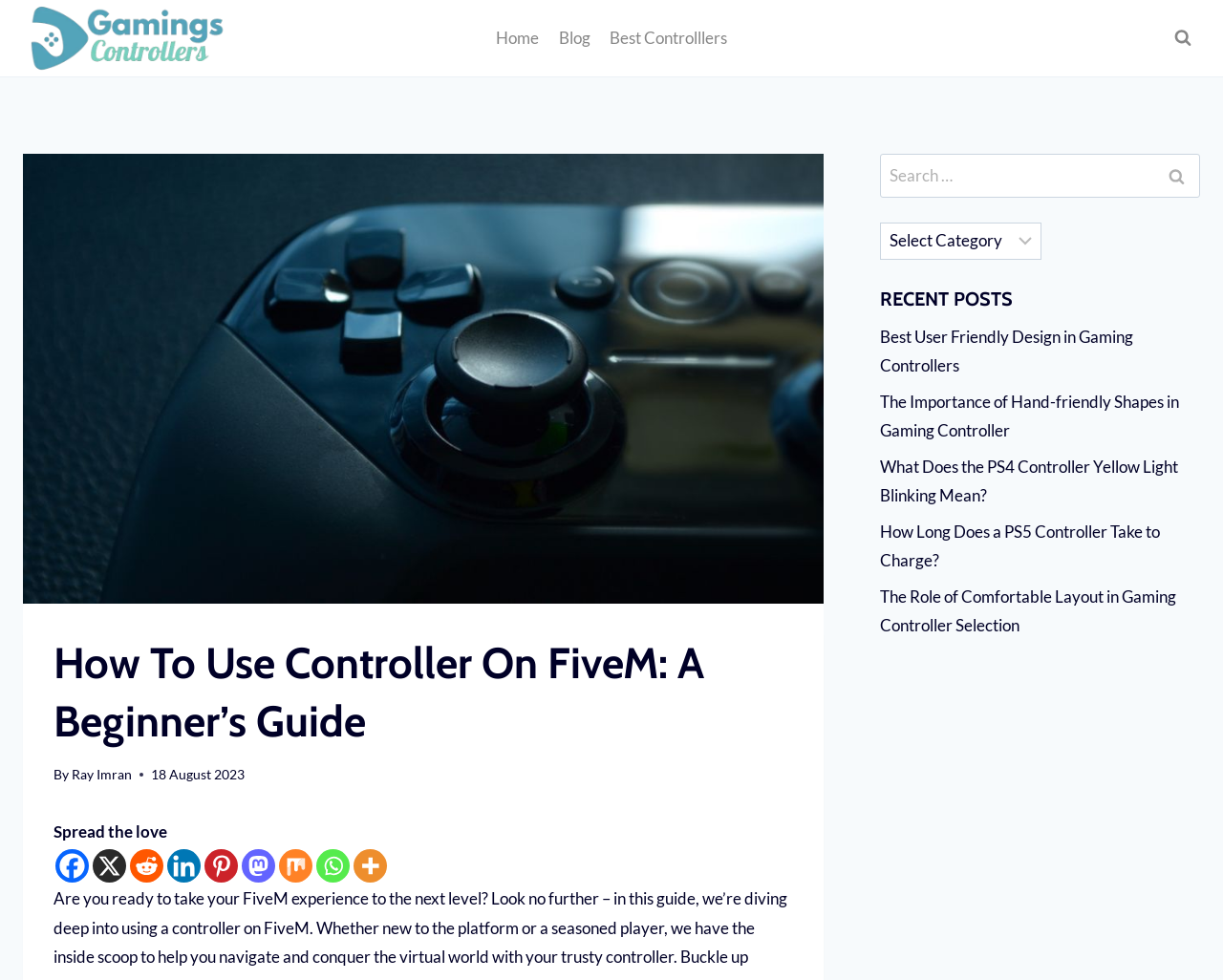What is the category selection dropdown for?
Identify the answer in the screenshot and reply with a single word or phrase.

Categories